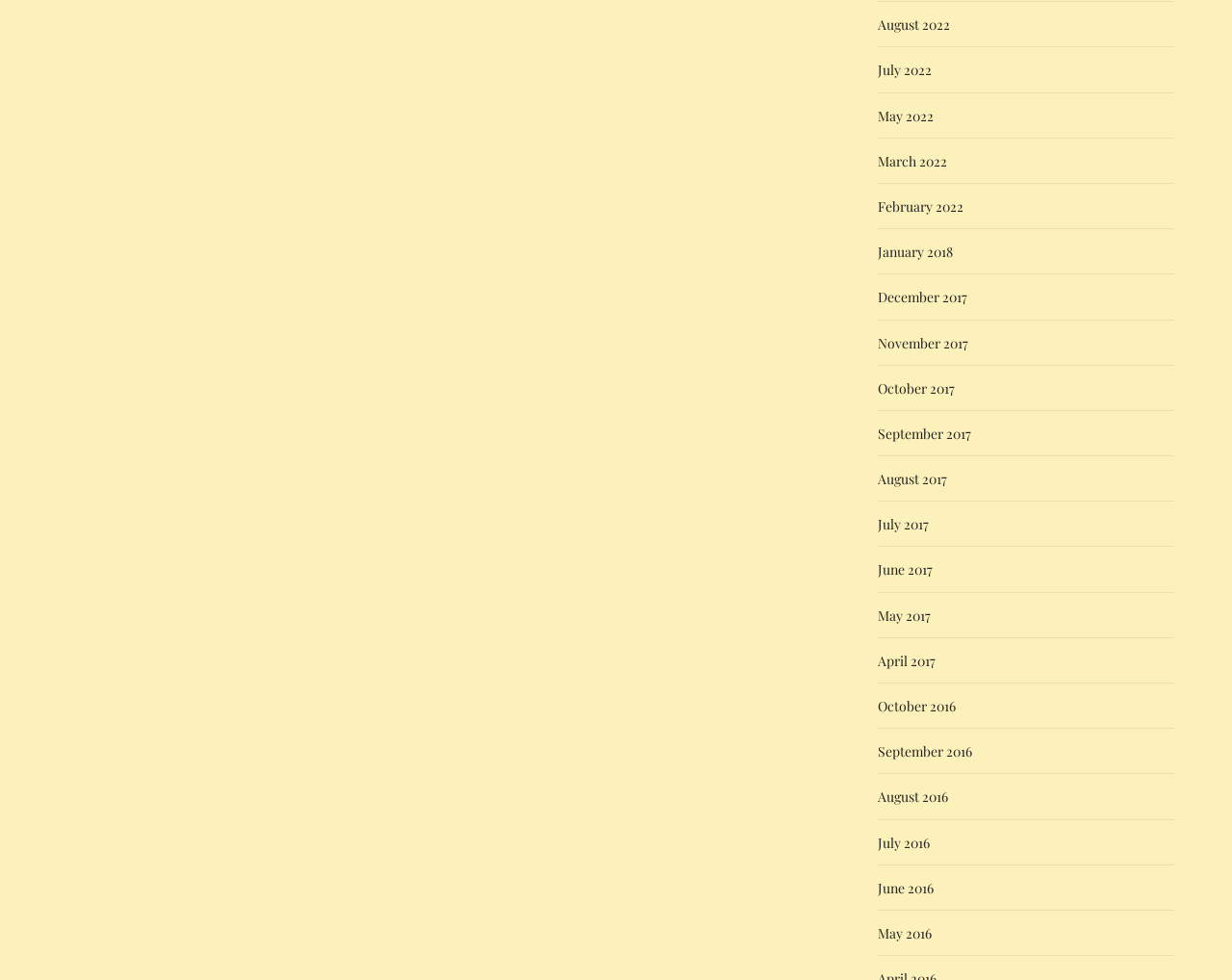Respond with a single word or short phrase to the following question: 
What is the name of the theater mentioned in the webpage?

North Fork Long Island Theater